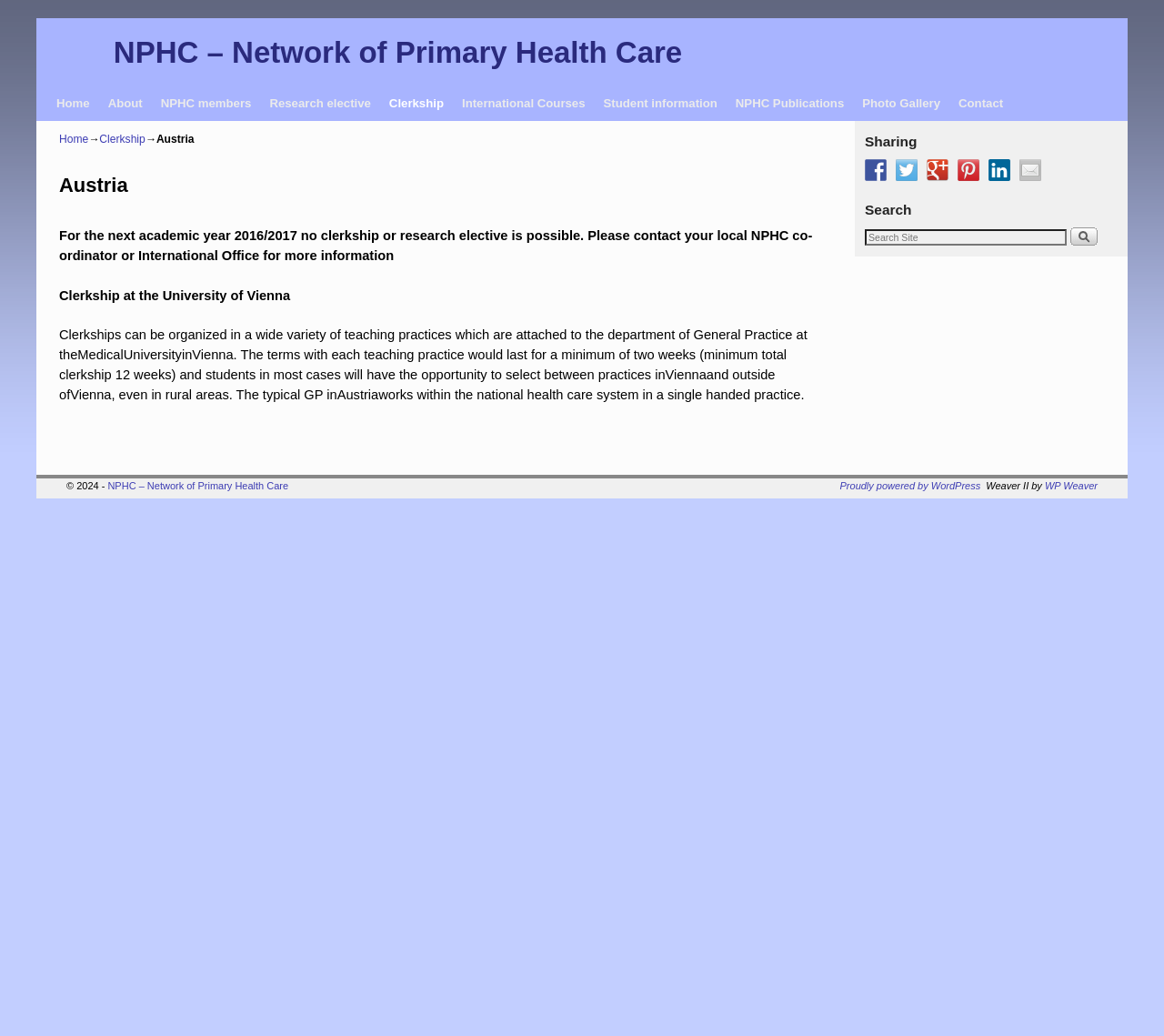Pinpoint the bounding box coordinates of the element that must be clicked to accomplish the following instruction: "Share on Facebook". The coordinates should be in the format of four float numbers between 0 and 1, i.e., [left, top, right, bottom].

[0.743, 0.154, 0.762, 0.175]